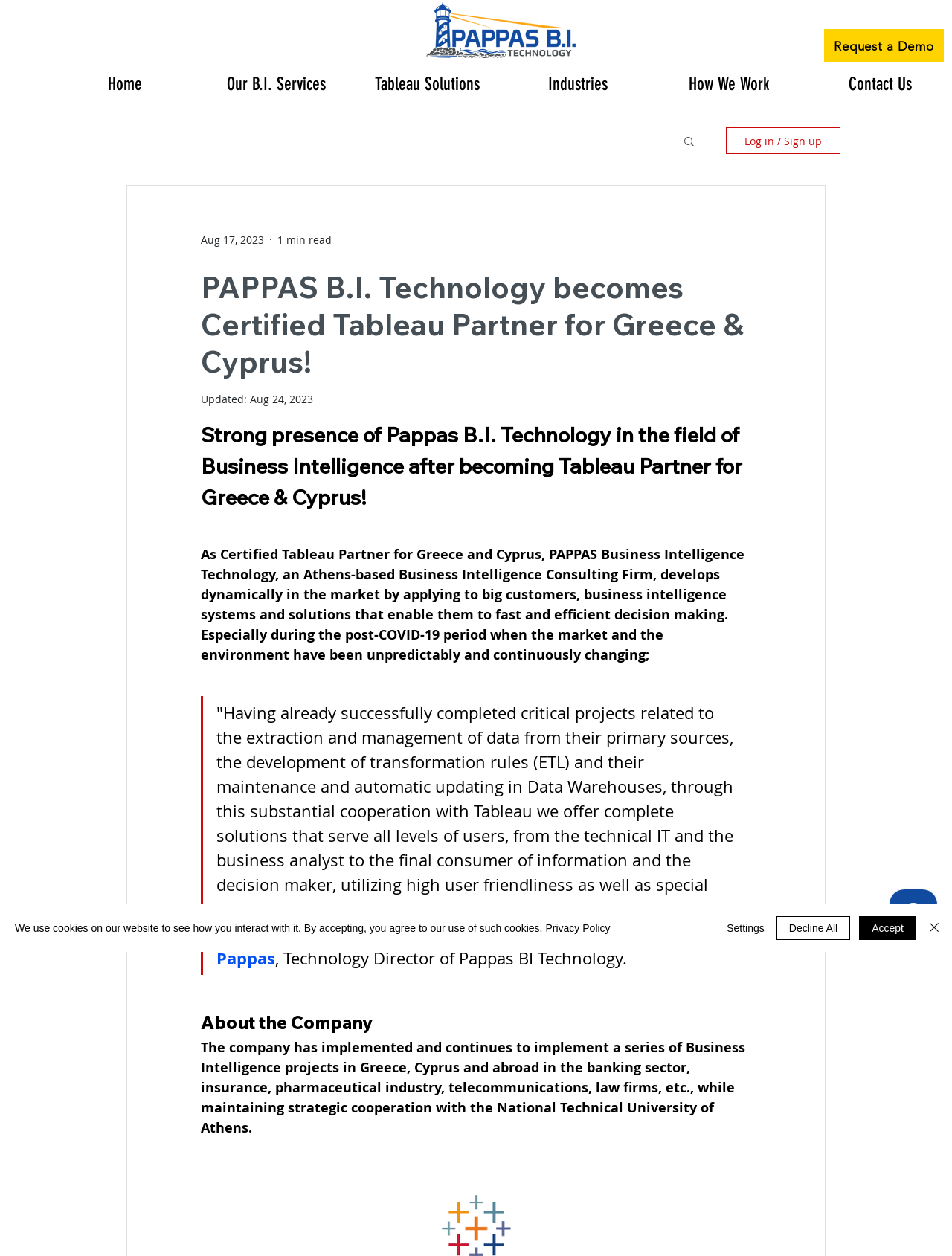What is PAPPAS B.I. Technology?
Please respond to the question with a detailed and well-explained answer.

Based on the webpage content, PAPPAS B.I. Technology is an Athens-based Business Intelligence Consulting Firm that develops dynamically in the market by applying to big customers, business intelligence systems and solutions that enable them to fast and efficient decision making.